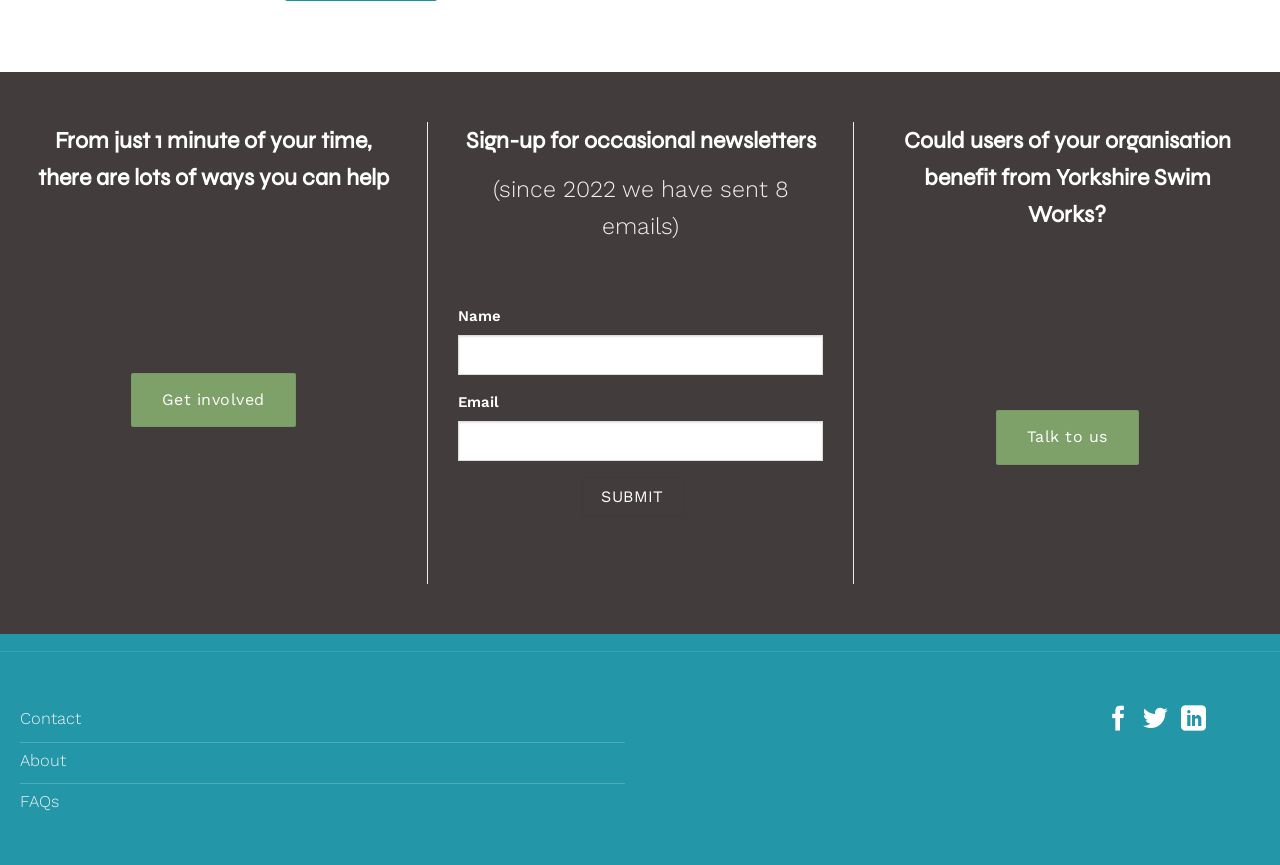What is the purpose of the textbox below 'Name'?
Using the information from the image, provide a comprehensive answer to the question.

The webpage has a textbox below the static text 'Name', which suggests that the purpose of the textbox is to enter the user's name.